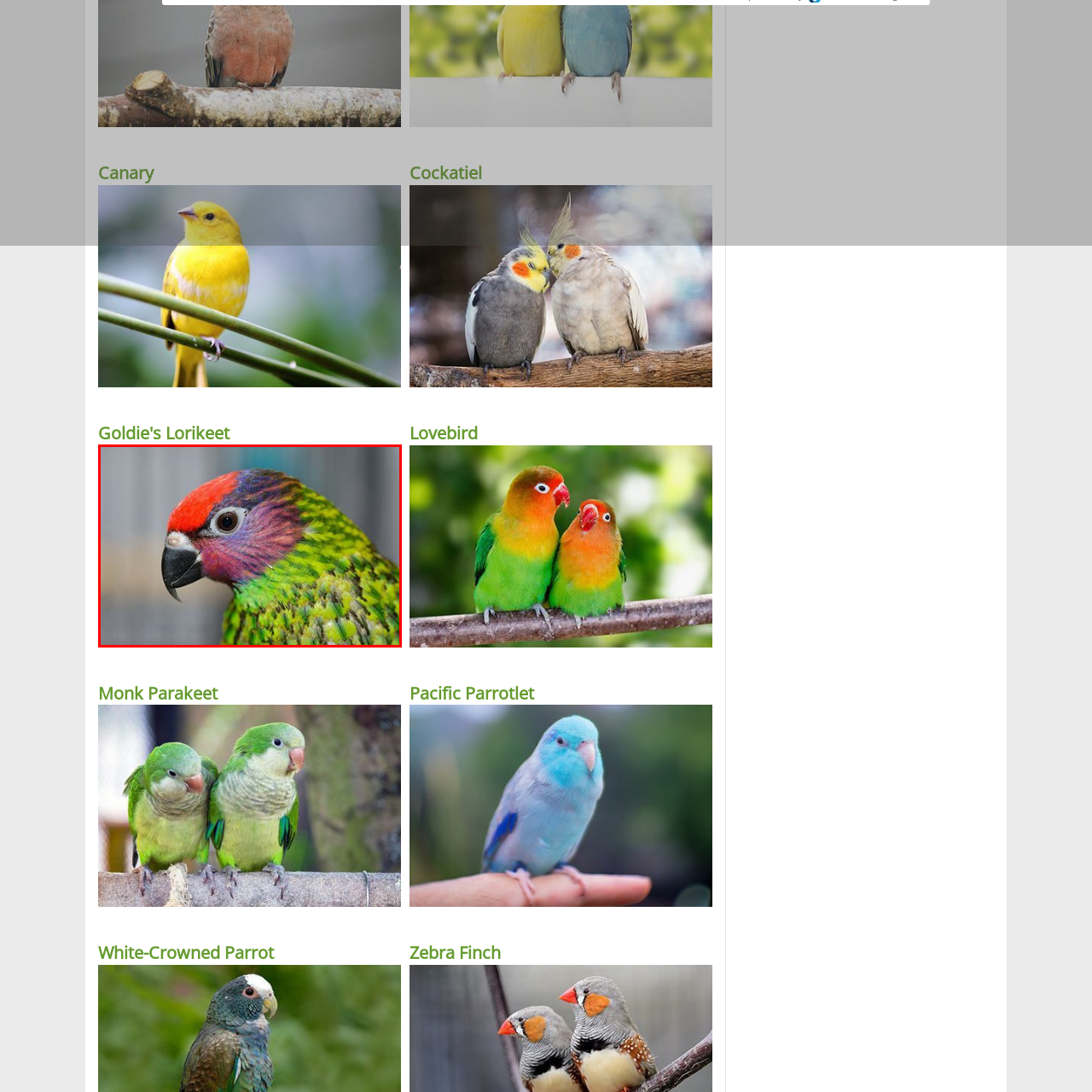Analyze the content inside the red box, What is the bird's nature described as? Provide a short answer using a single word or phrase.

Playful and curious